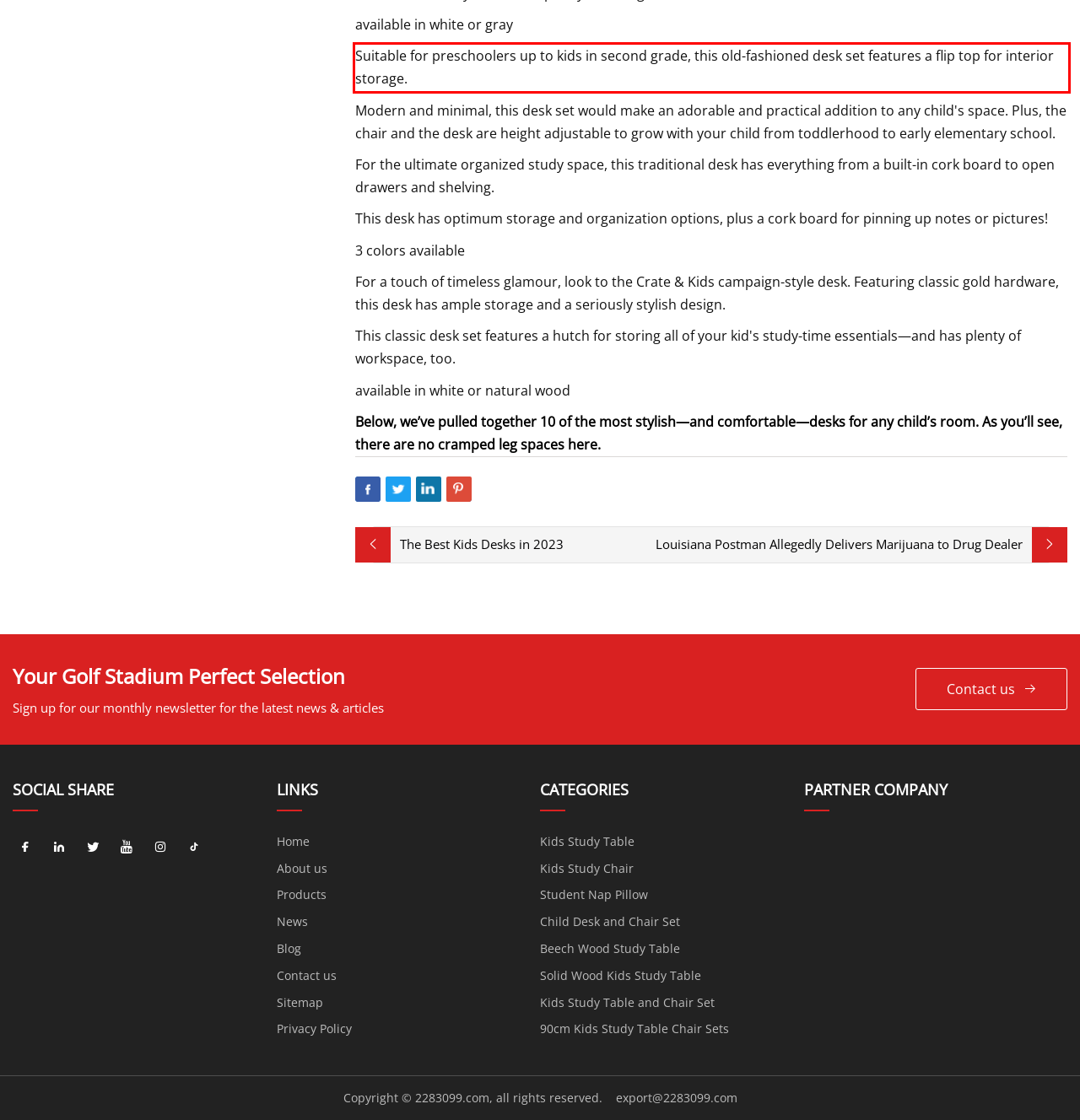From the screenshot of the webpage, locate the red bounding box and extract the text contained within that area.

Suitable for preschoolers up to kids in second grade, this old-fashioned desk set features a flip top for interior storage.